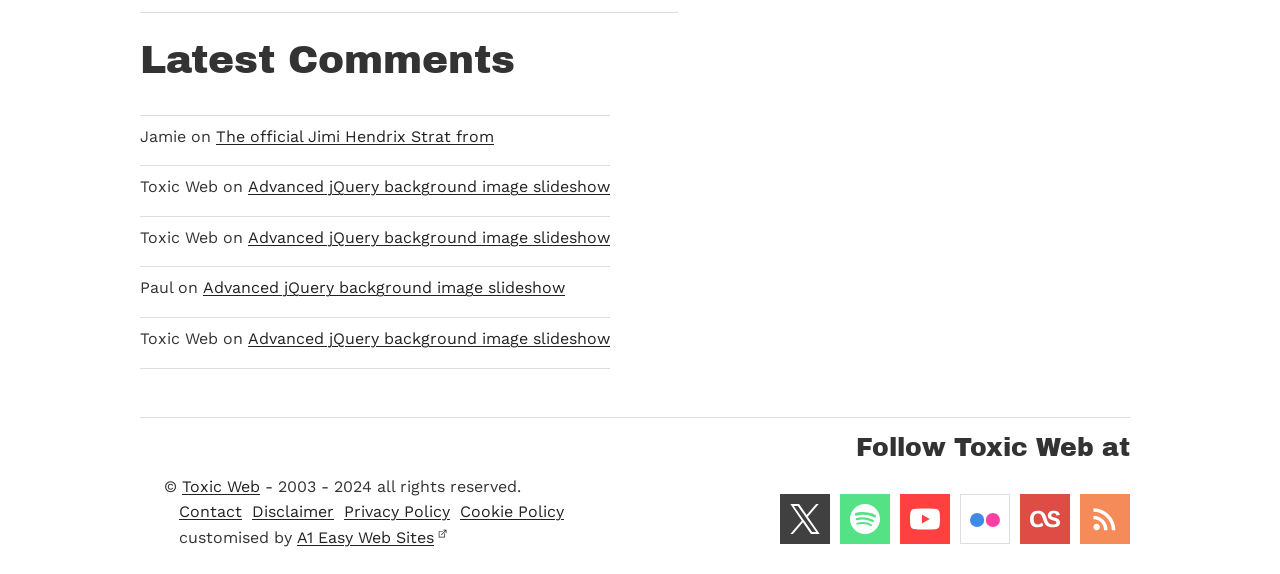Please identify the bounding box coordinates of the area that needs to be clicked to fulfill the following instruction: "learn more about headlight restoration."

None